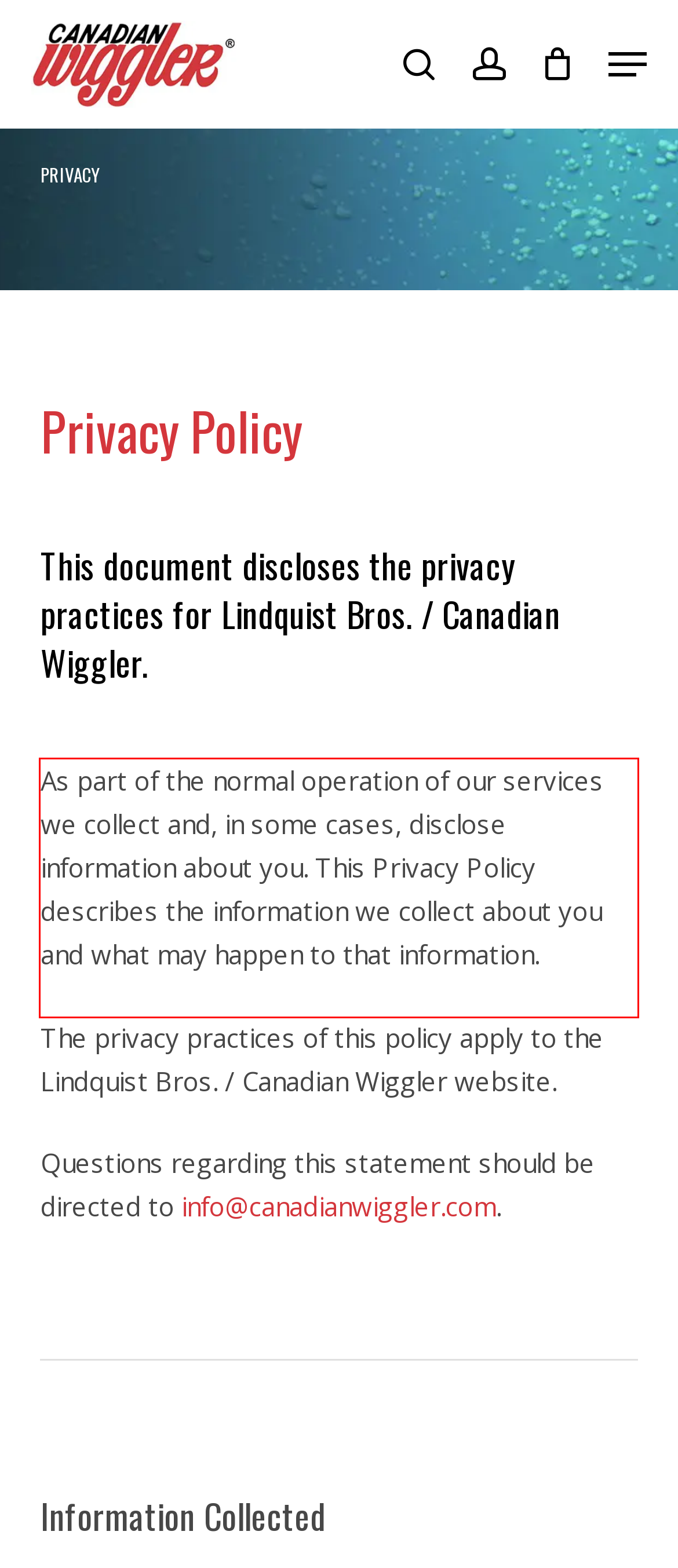There is a screenshot of a webpage with a red bounding box around a UI element. Please use OCR to extract the text within the red bounding box.

As part of the normal operation of our services we collect and, in some cases, disclose information about you. This Privacy Policy describes the information we collect about you and what may happen to that information.